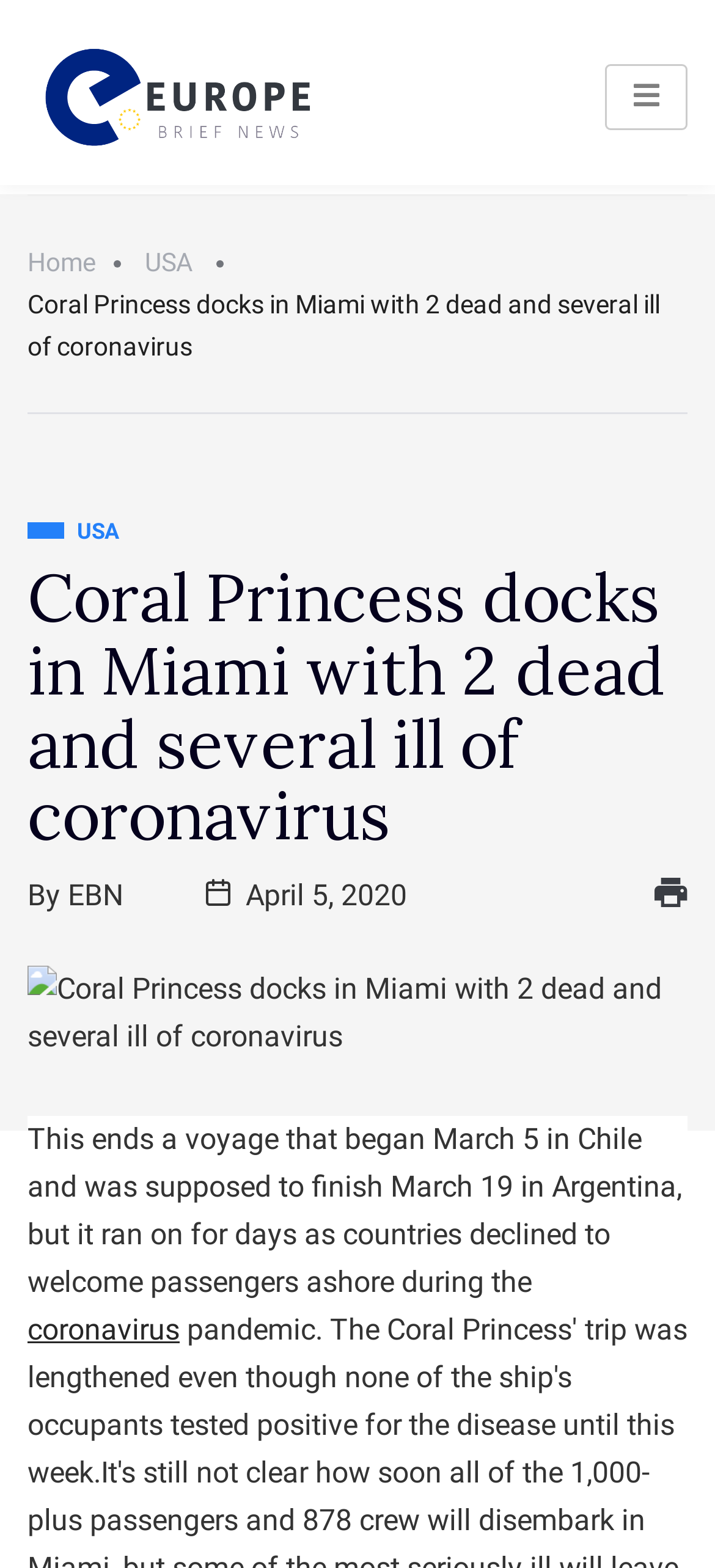Use a single word or phrase to answer the question: 
What is the name of the ship mentioned in the article?

Coral Princess